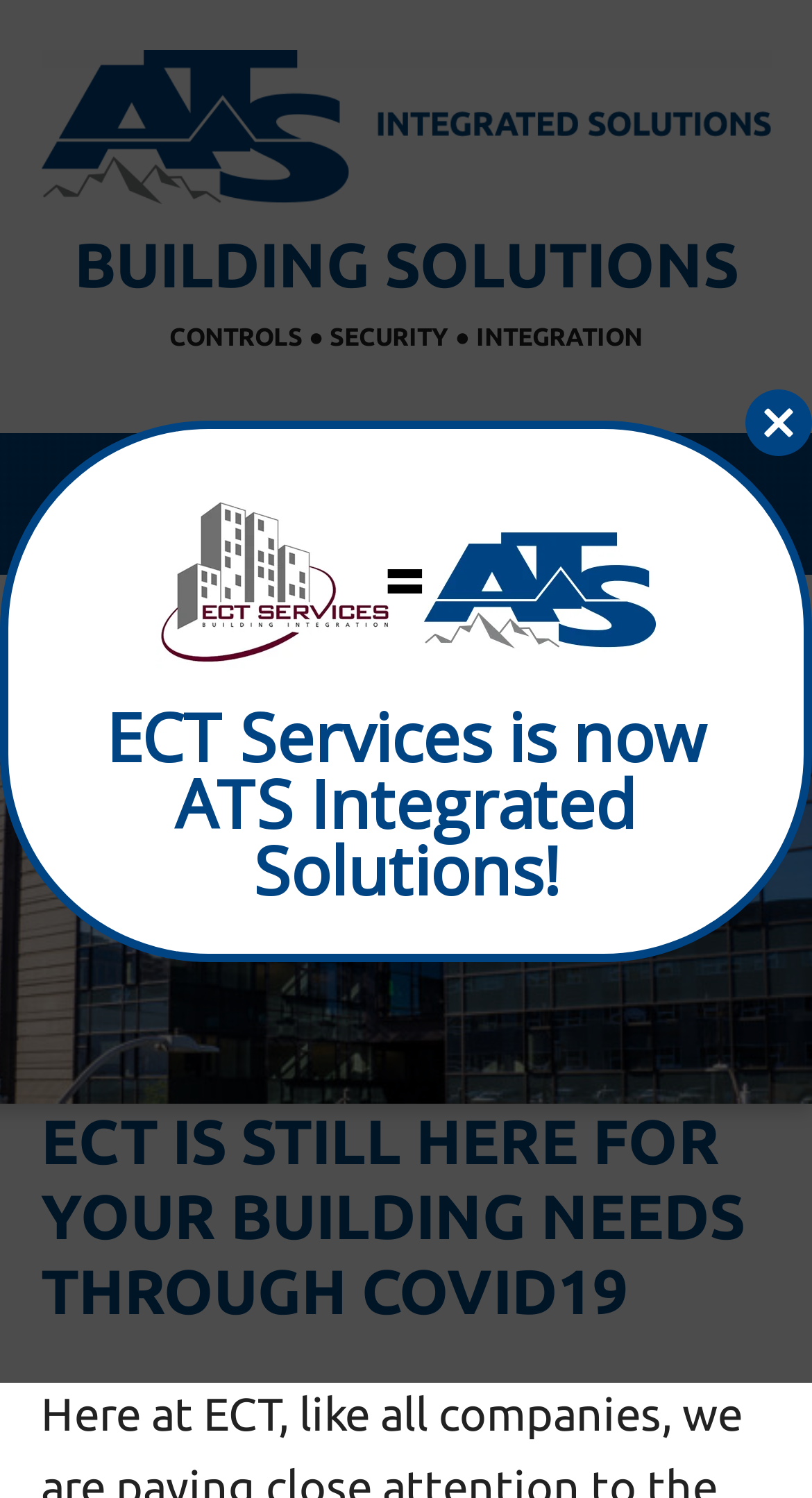Answer this question using a single word or a brief phrase:
What is the company name?

ATS Integrated Solutions